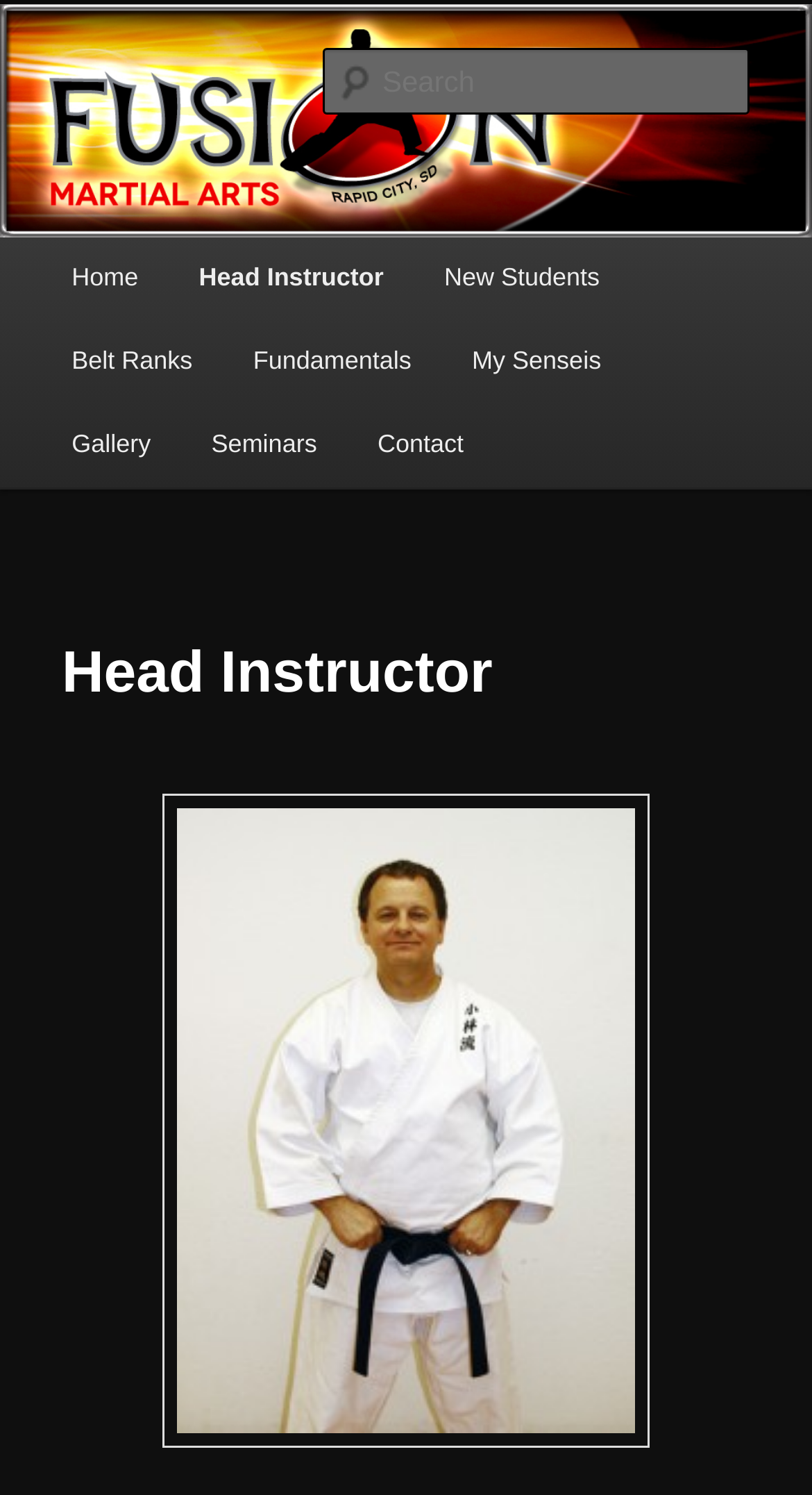Based on the element description FusionMA.org, identify the bounding box coordinates for the UI element. The coordinates should be in the format (top-left x, top-left y, bottom-right x, bottom-right y) and within the 0 to 1 range.

[0.076, 0.104, 0.49, 0.142]